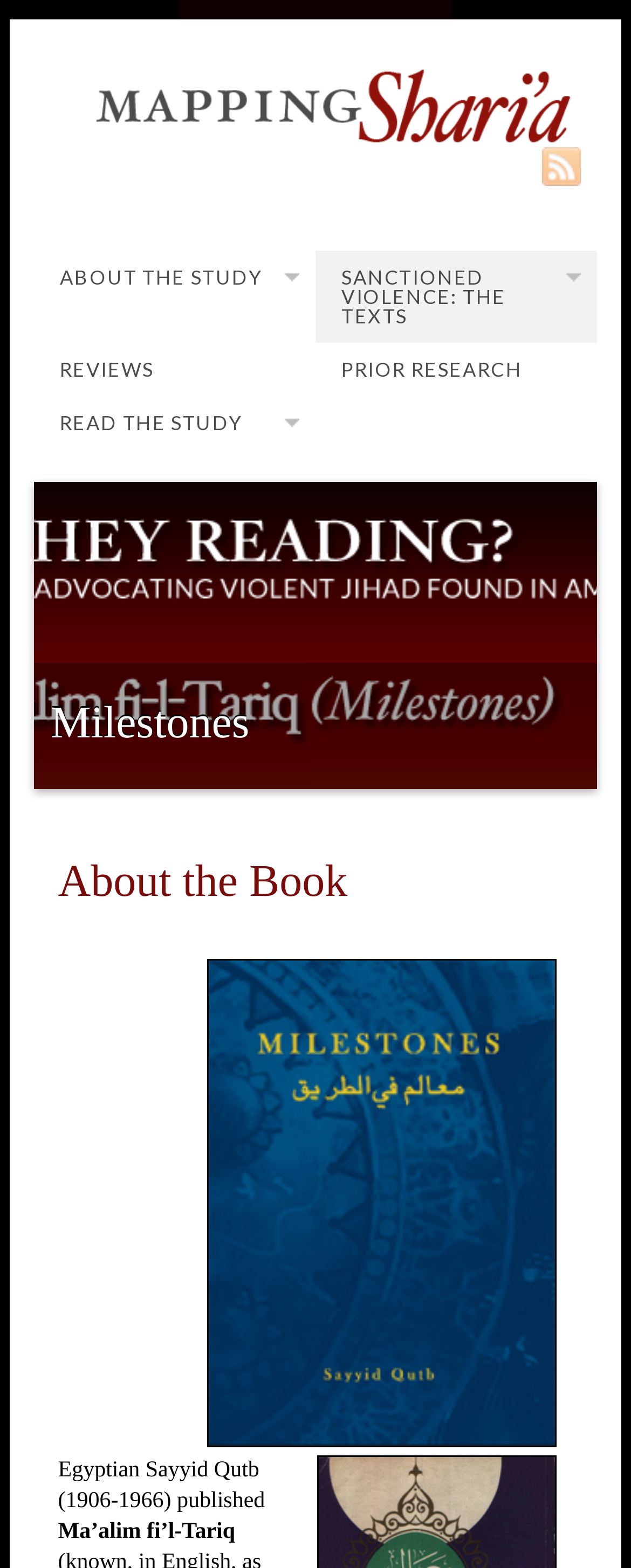Describe the webpage in detail, including text, images, and layout.

The webpage is about the "Mapping Sharia Project" and appears to be an academic or research-based website. At the top, there is a logo or banner with the text "Mapping Shari'a" accompanied by an image, taking up most of the top section. To the right of the logo, there is an RSS link with an accompanying image.

Below the logo, there are five main navigation links: "ABOUT THE STUDY", "SANCTIONED VIOLENCE: THE TEXTS", "REVIEWS", "PRIOR RESEARCH", and "READ THE STUDY". These links are divided into two columns, with the first three links on the left and the last two on the right.

Further down, there is a heading "Milestones" that spans most of the width of the page. Below this heading, there is a subheading "About the Book" and a large image that takes up most of the width. The image is likely a book cover or a related graphic.

To the left of the image, there are two blocks of text. The first block describes Egyptian Sayyid Qutb and his publication, while the second block mentions "Ma’alim fi’l-Tariq". There is also a background image that spans the entire width of the page, but its content is not clear.

Overall, the webpage appears to be a research or academic project focused on Sharia law, with various sections and links to explore.